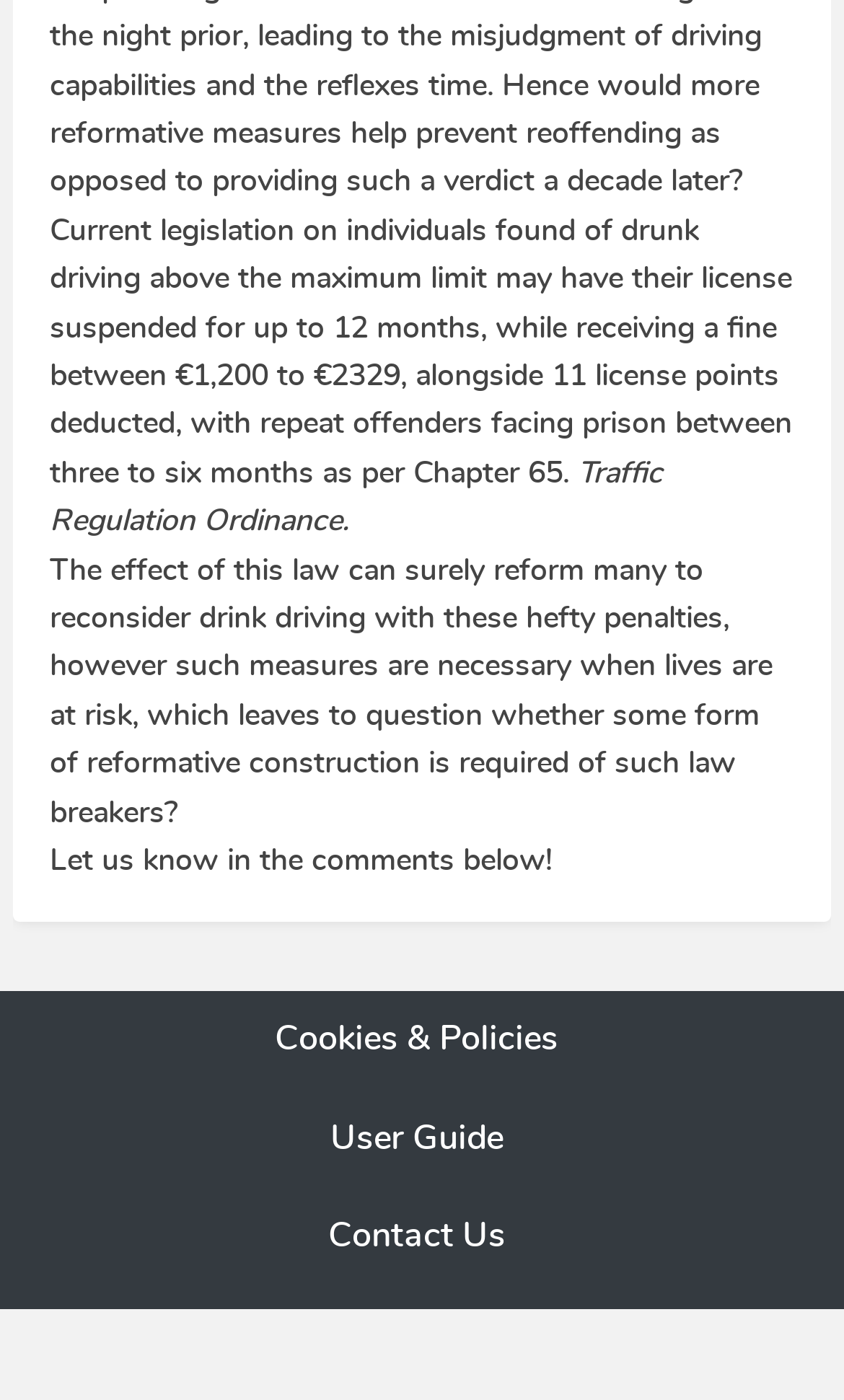Using the webpage screenshot and the element description Cookies & Policies, determine the bounding box coordinates. Specify the coordinates in the format (top-left x, top-left y, bottom-right x, bottom-right y) with values ranging from 0 to 1.

[0.054, 0.716, 0.946, 0.787]